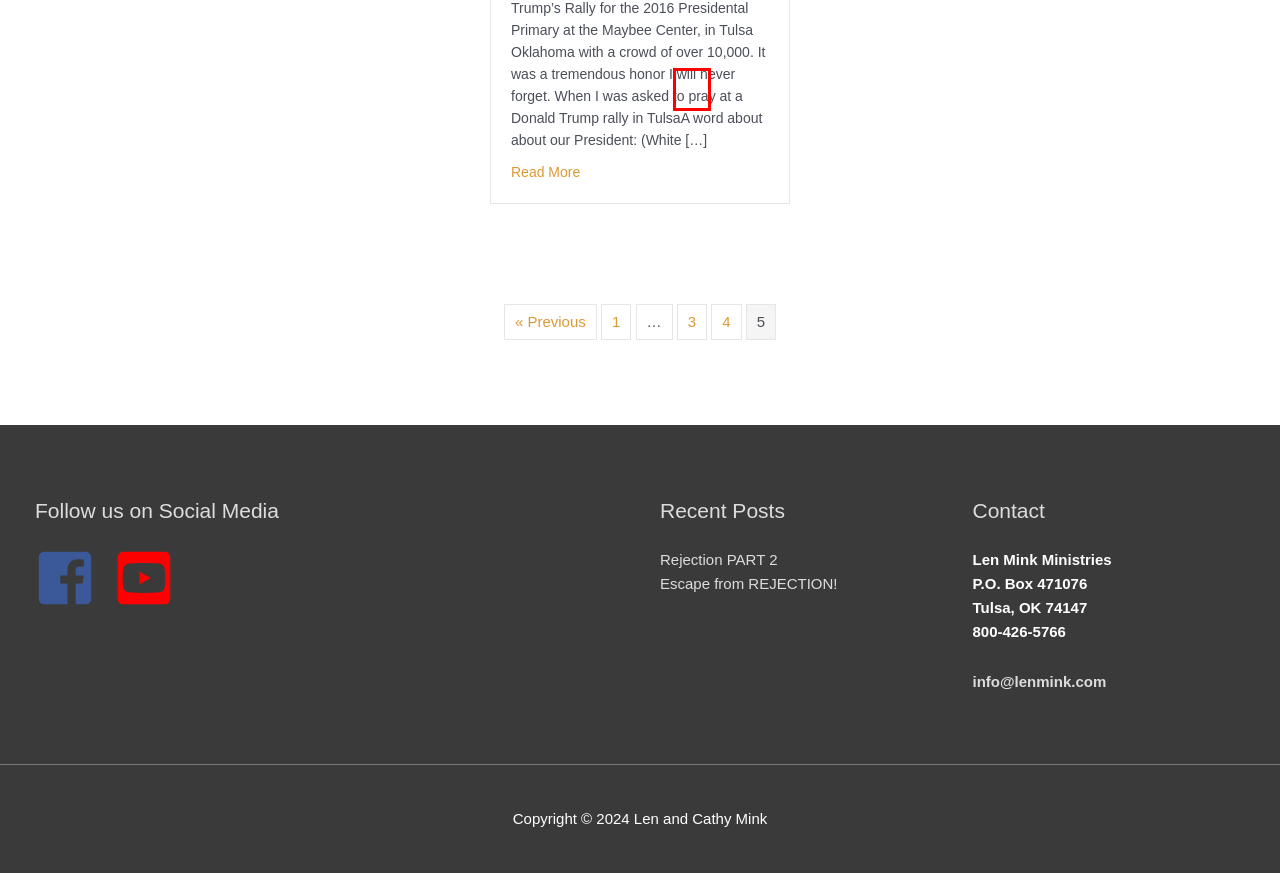Examine the screenshot of a webpage featuring a red bounding box and identify the best matching webpage description for the new page that results from clicking the element within the box. Here are the options:
A. Contact – Len and Cathy Mink
B. Give – Len and Cathy Mink
C. Blog – Page 3 – Len and Cathy Mink
D. Blog – Page 4 – Len and Cathy Mink
E. Rejection PART 2 – Len and Cathy Mink
F. Escape from REJECTION! – Len and Cathy Mink
G. TV and Radio – Len and Cathy Mink
H. Blog – Len and Cathy Mink

C